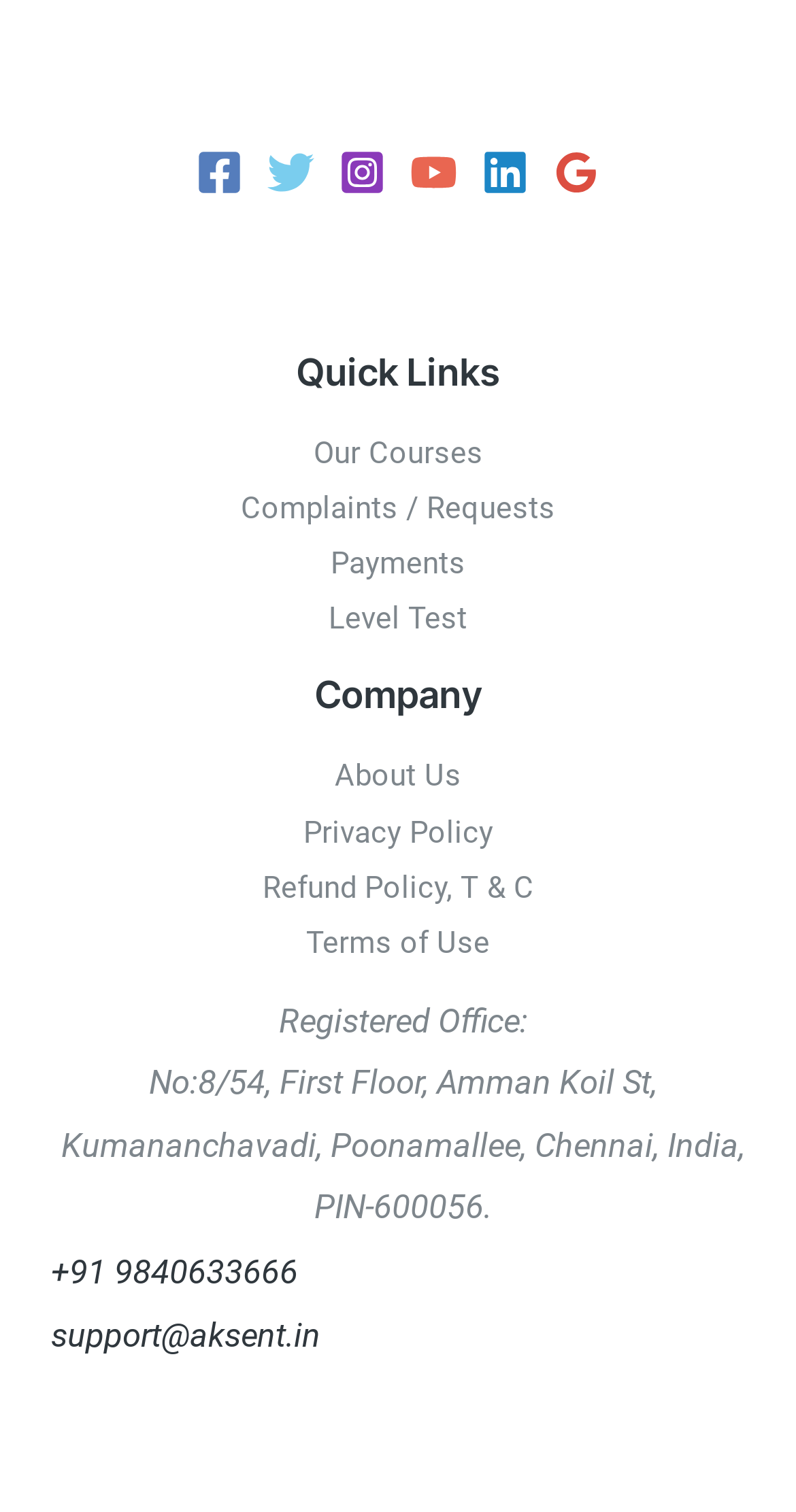Determine the bounding box coordinates of the clickable element to achieve the following action: 'Send an email to support'. Provide the coordinates as four float values between 0 and 1, formatted as [left, top, right, bottom].

[0.064, 0.871, 0.403, 0.896]